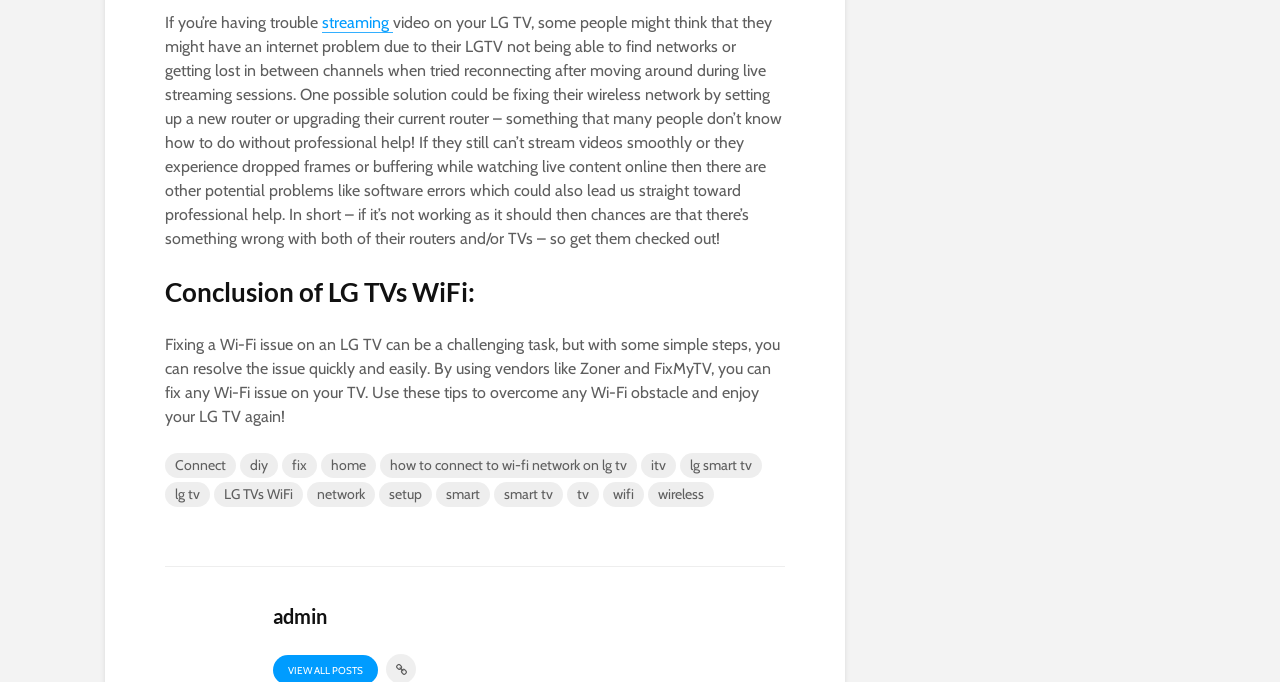What is the purpose of the links at the bottom of the webpage?
Provide an in-depth answer to the question, covering all aspects.

The links at the bottom of the webpage appear to be providing related information and resources on topics such as LG TVs, Wi-Fi connectivity, and troubleshooting. These links may be useful for users who want to learn more about these topics.